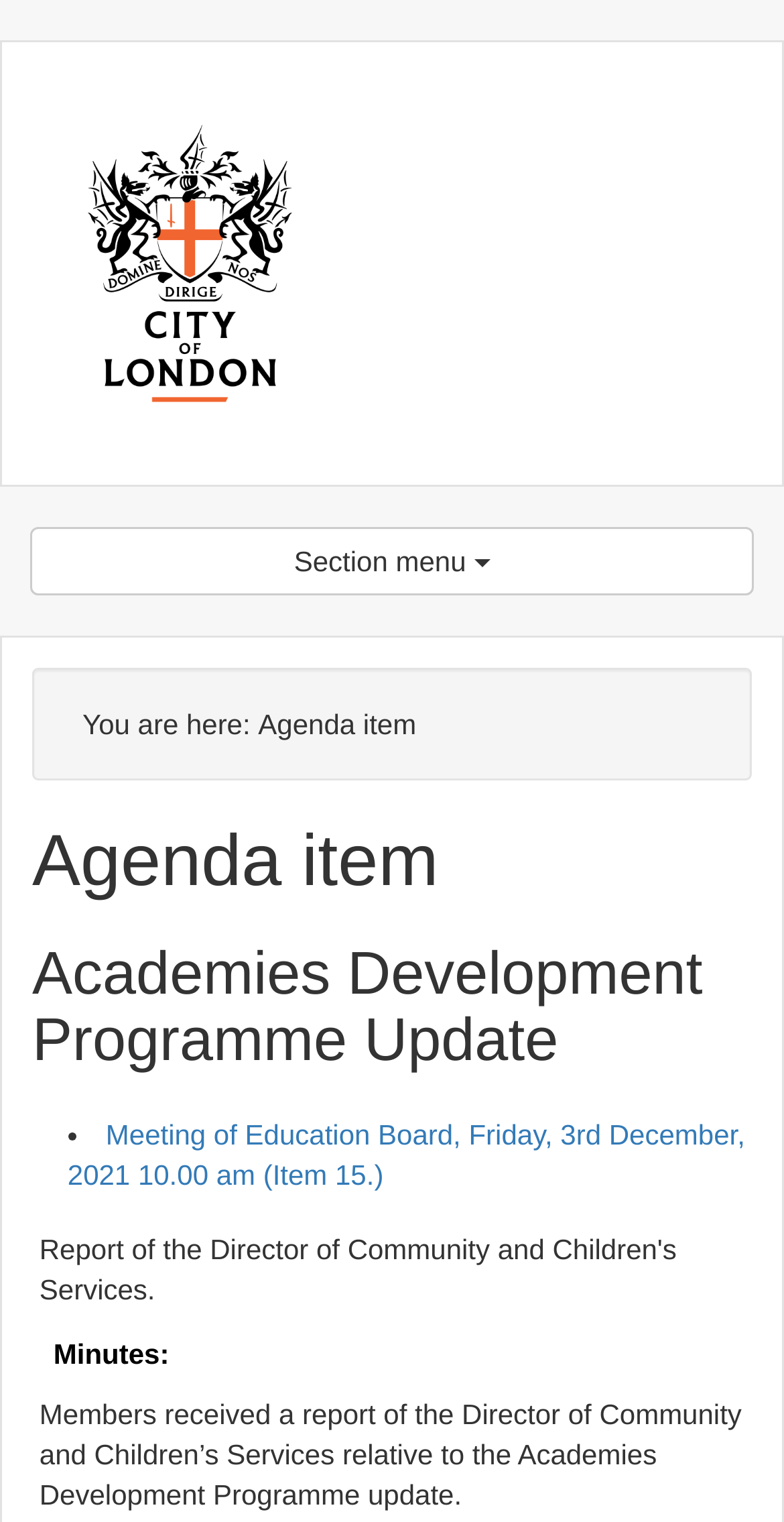Identify the bounding box coordinates for the UI element that matches this description: "Section menu".

[0.038, 0.346, 0.962, 0.391]